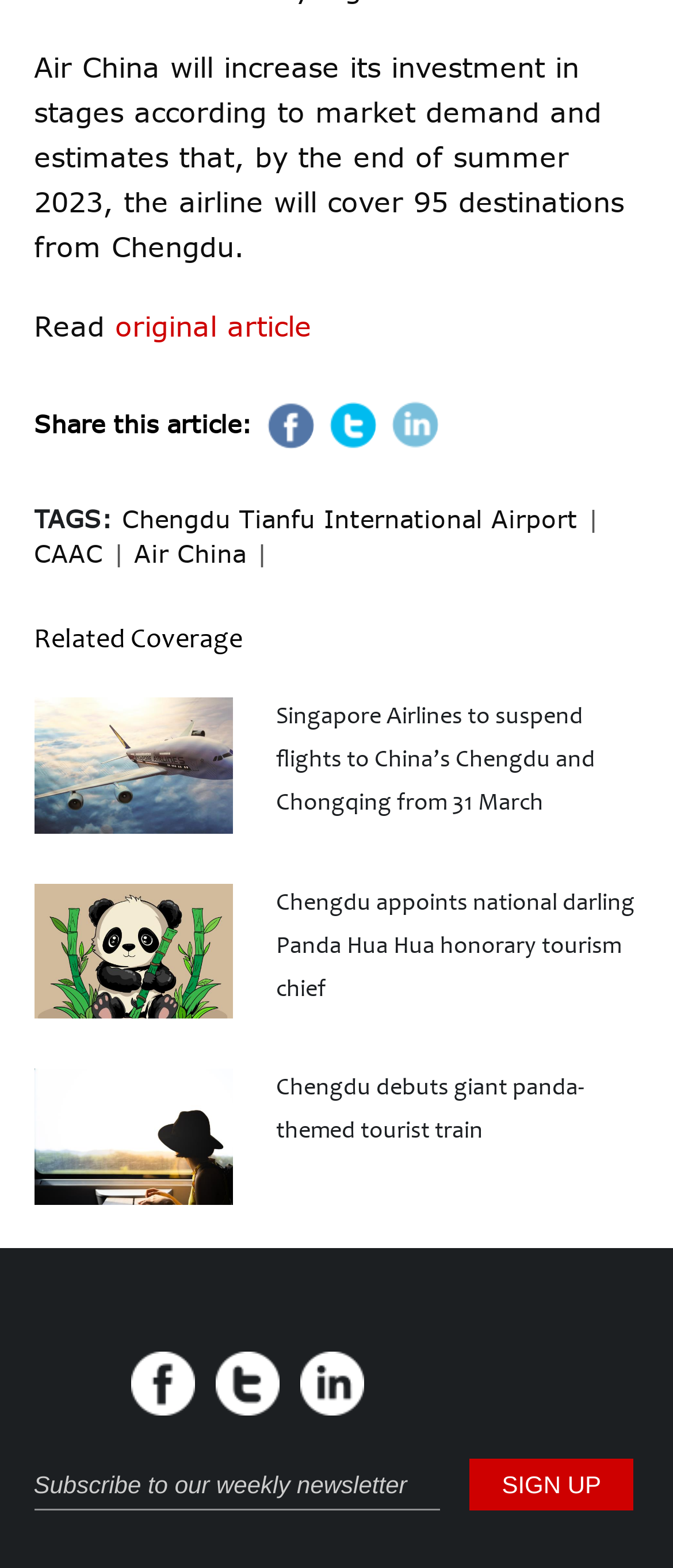Find the bounding box coordinates for the element that must be clicked to complete the instruction: "Subscribe to the weekly newsletter". The coordinates should be four float numbers between 0 and 1, indicated as [left, top, right, bottom].

[0.05, 0.931, 0.653, 0.963]